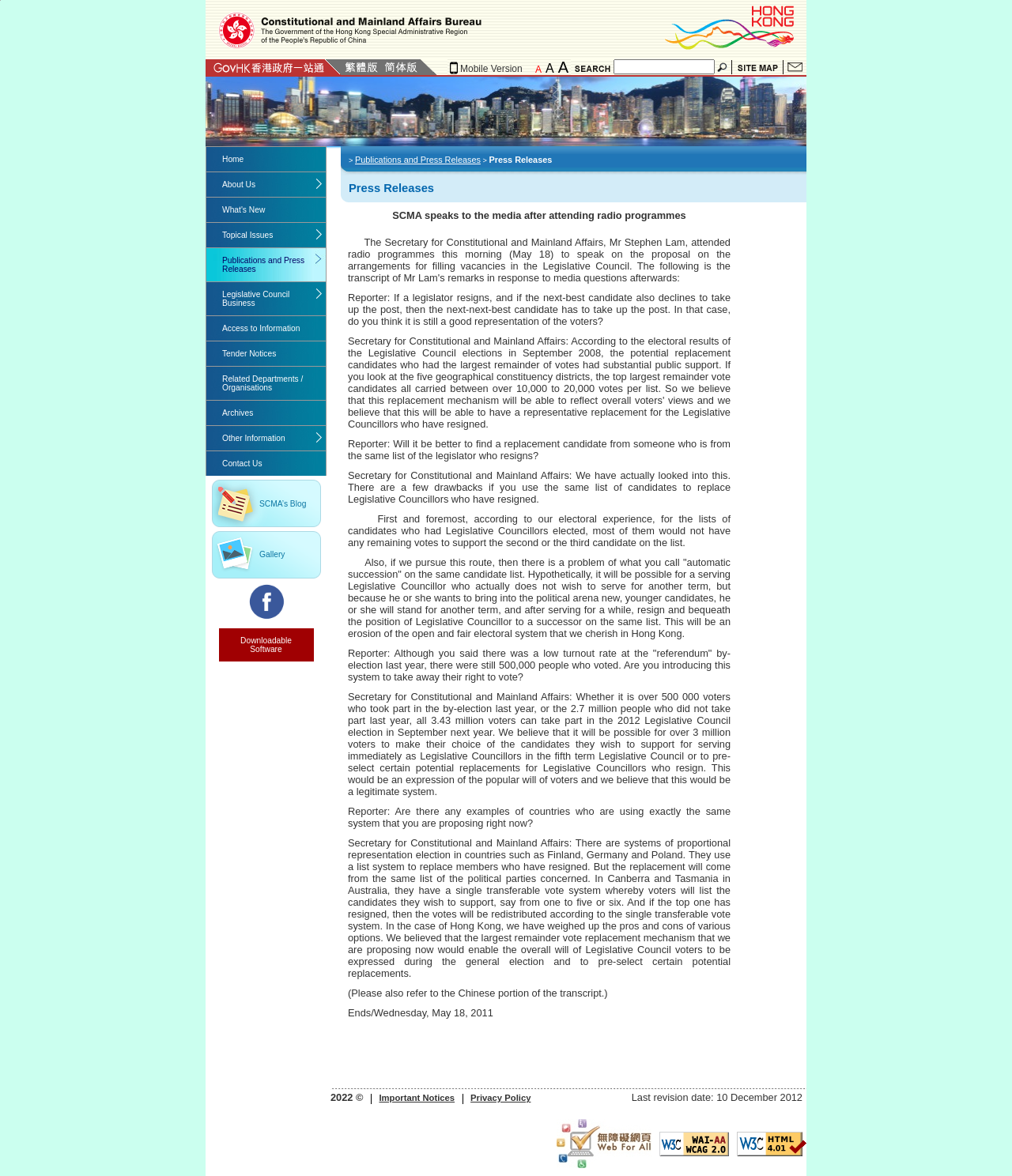What is the name of the government bureau?
Provide an in-depth and detailed explanation in response to the question.

The name of the government bureau can be found in the top-left corner of the webpage, where it is written 'Constitutional and Mainland Affairs Bureau - The Government of the Hong Kong Special Administrative Region of the People's Republic of China'.